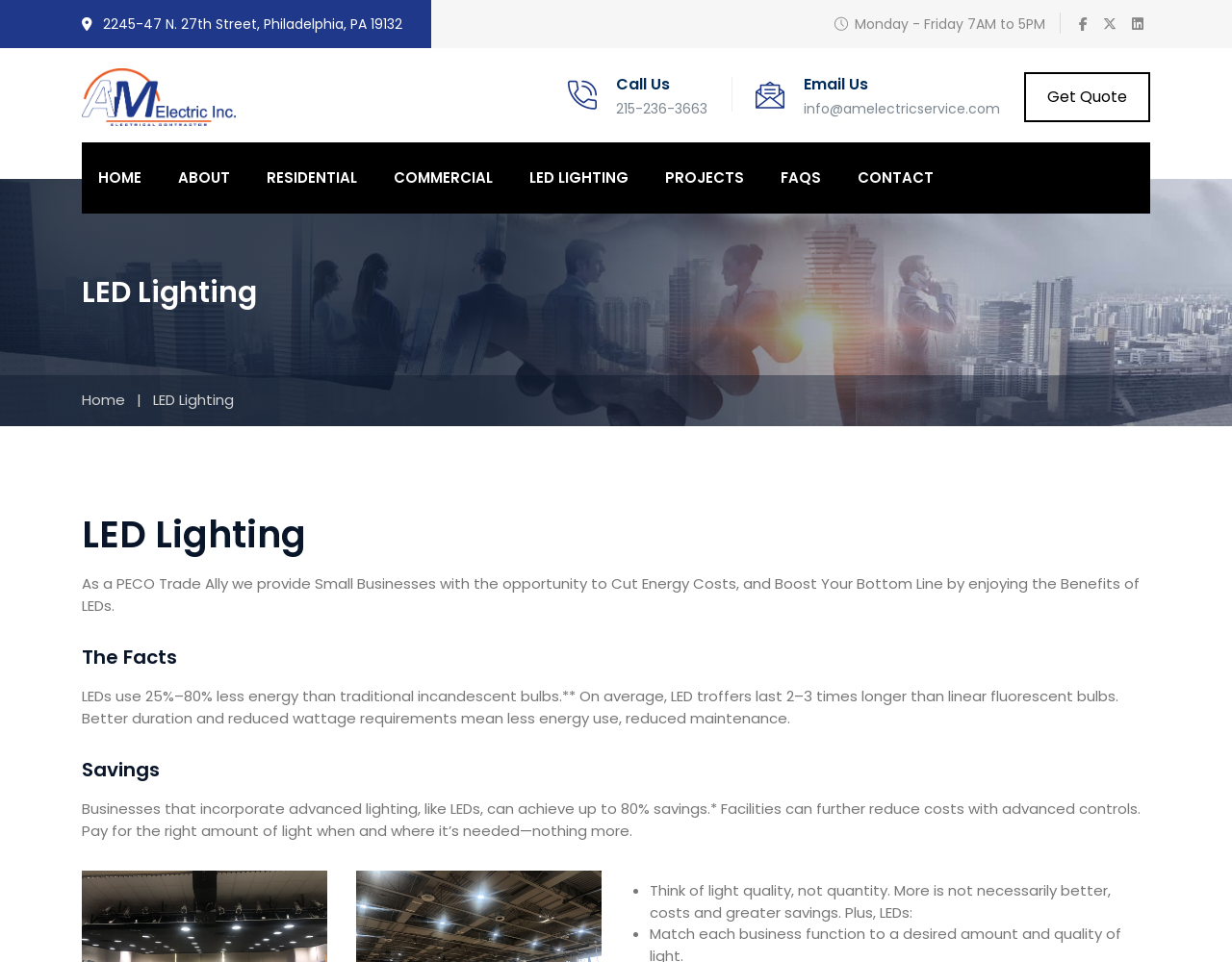Refer to the element description Get Quote and identify the corresponding bounding box in the screenshot. Format the coordinates as (top-left x, top-left y, bottom-right x, bottom-right y) with values in the range of 0 to 1.

[0.831, 0.075, 0.934, 0.127]